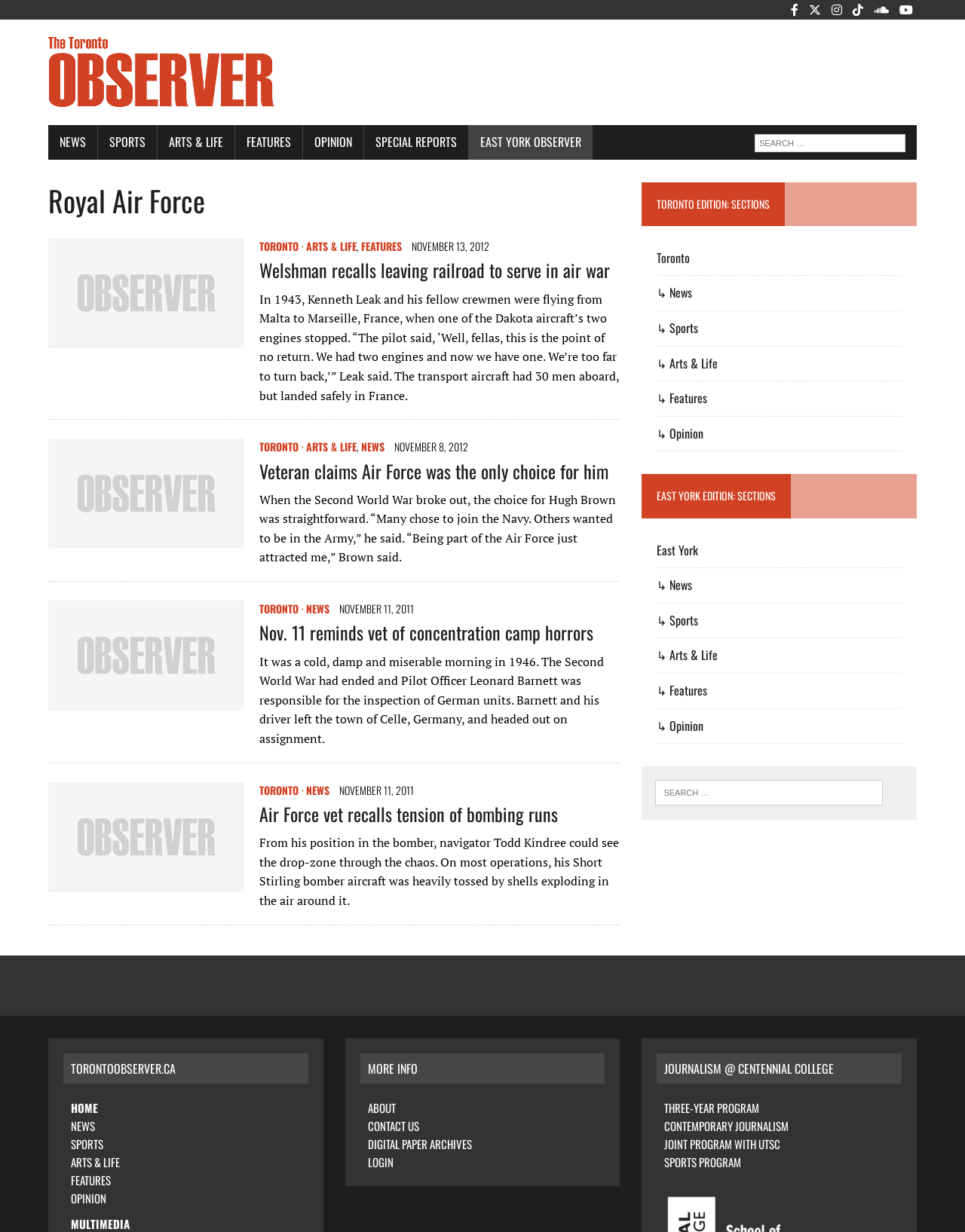Please find the bounding box coordinates of the element's region to be clicked to carry out this instruction: "Read article about Welshman recalls leaving railroad to serve in air war".

[0.269, 0.208, 0.632, 0.23]